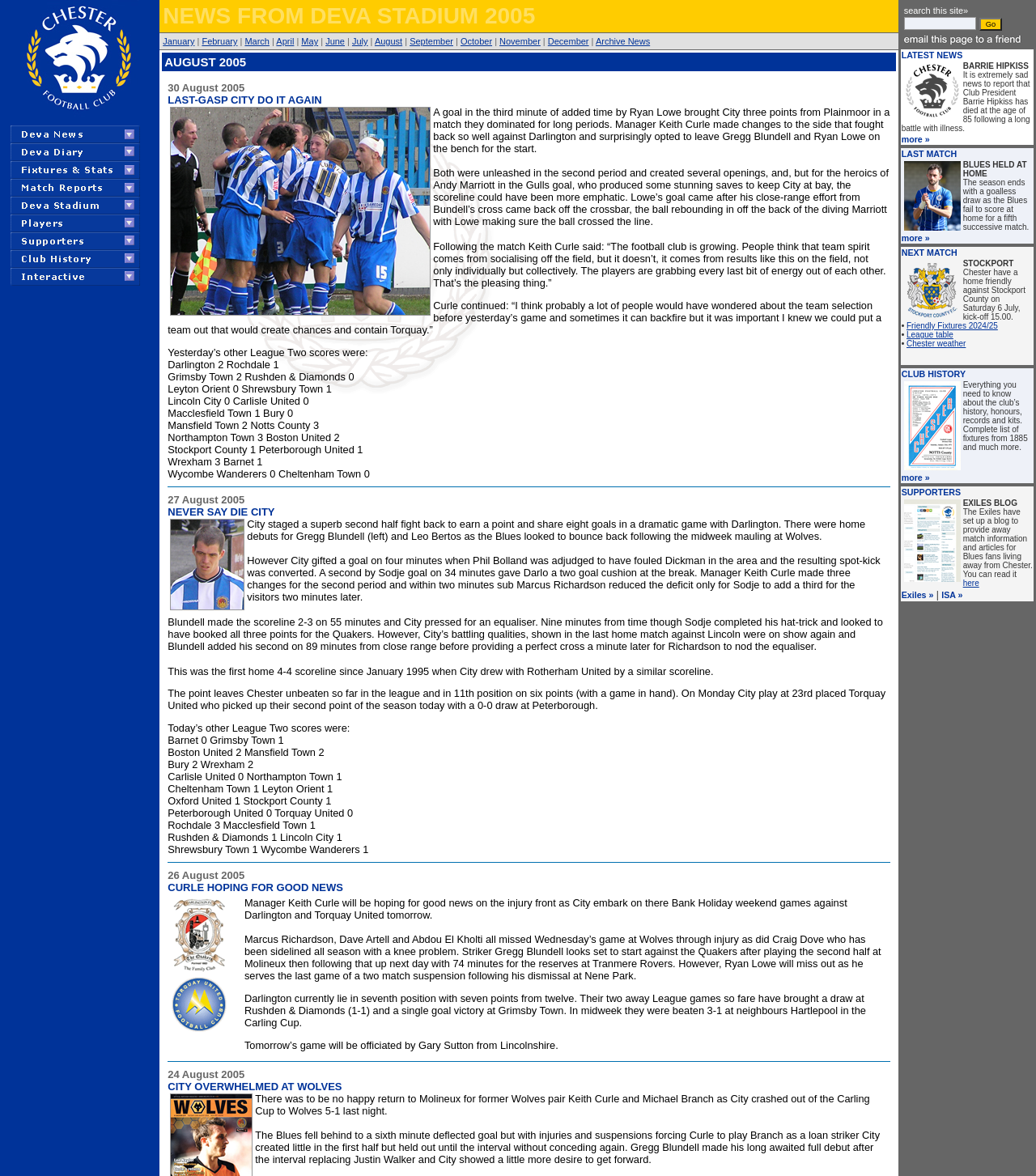Provide the bounding box coordinates for the UI element that is described as: "October".

[0.444, 0.031, 0.475, 0.039]